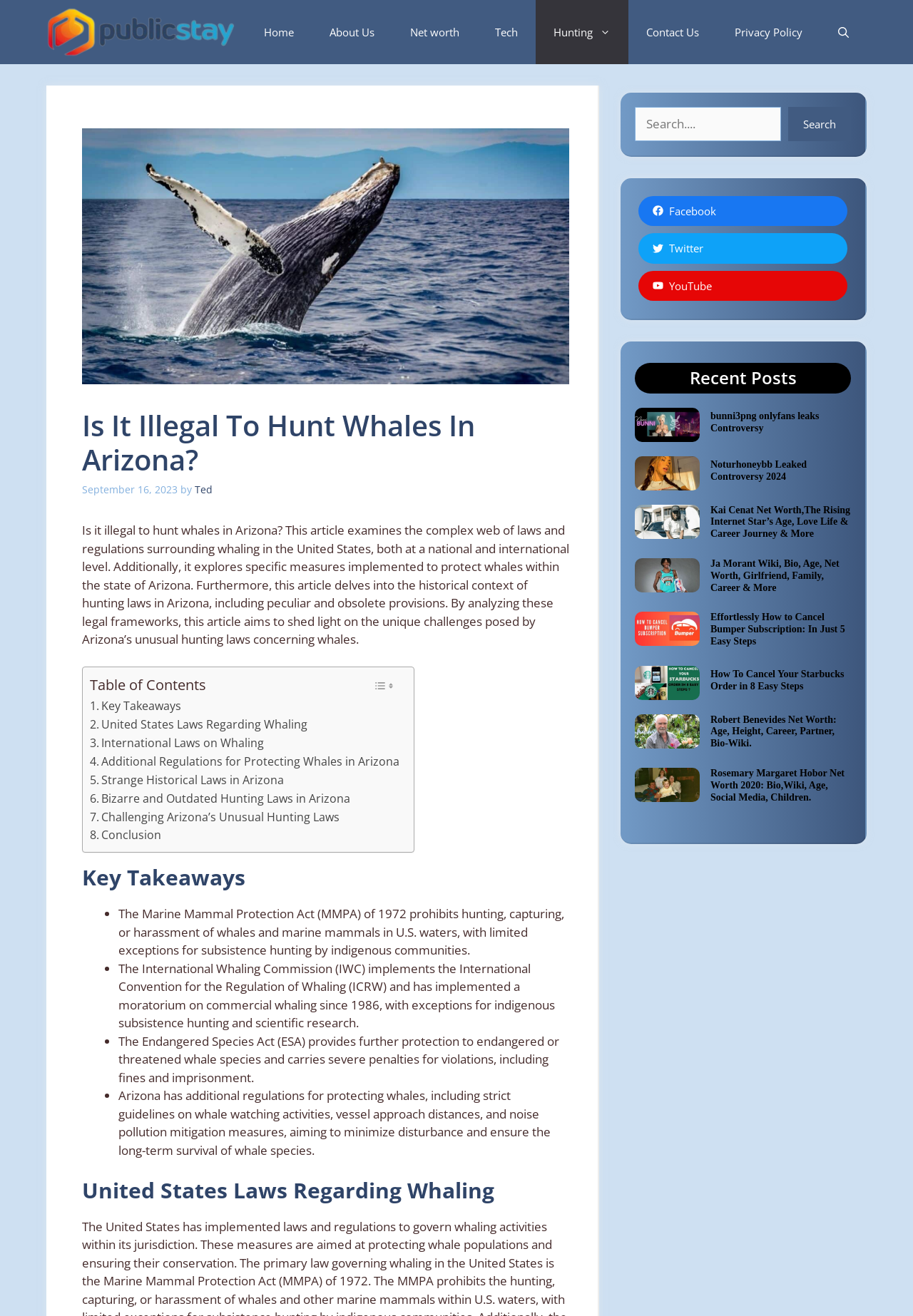Determine the bounding box coordinates for the area you should click to complete the following instruction: "Visit the 'Hunting' page".

[0.587, 0.0, 0.688, 0.049]